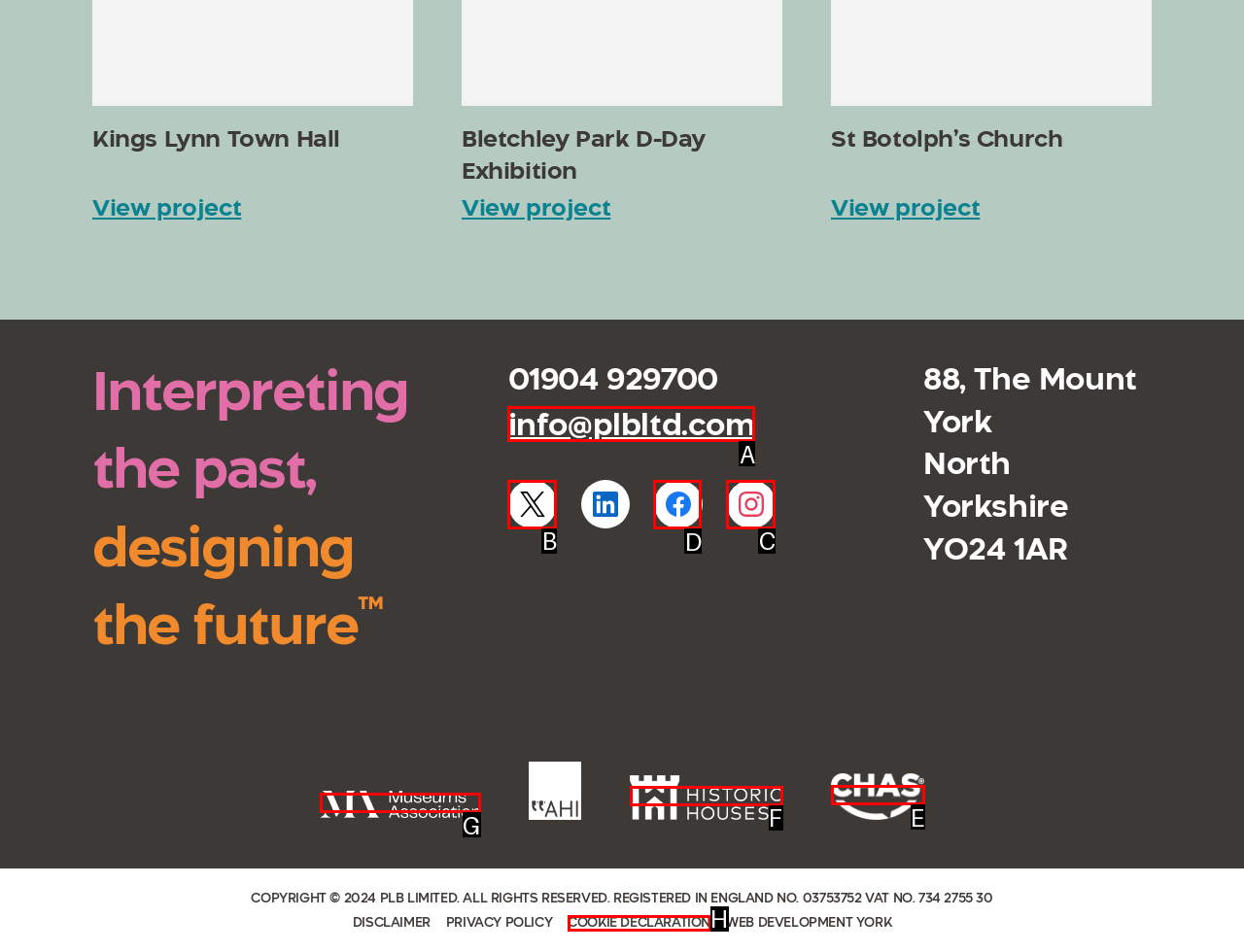Among the marked elements in the screenshot, which letter corresponds to the UI element needed for the task: Follow on Facebook?

D